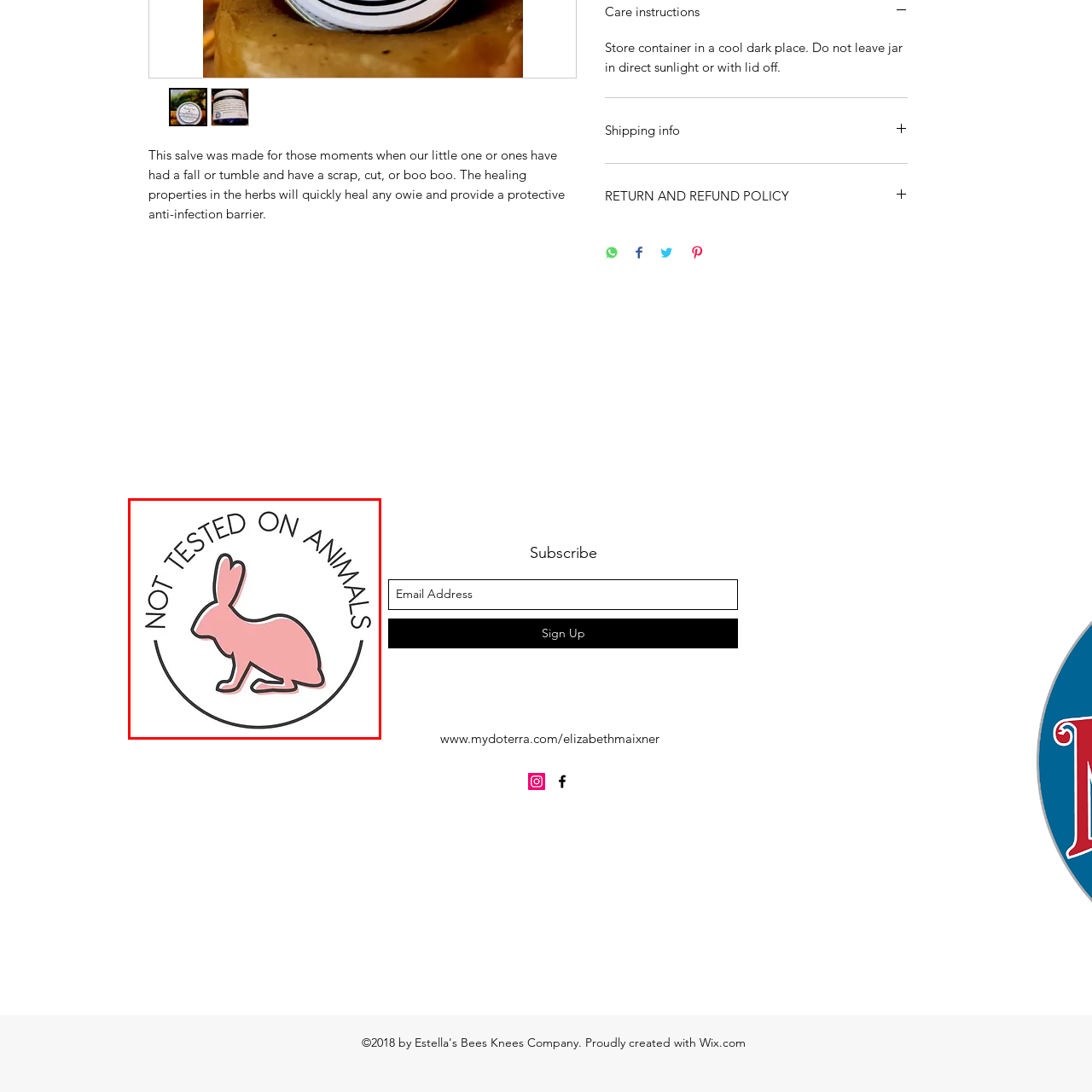Direct your attention to the red-bounded image and answer the question with a single word or phrase:
What is the color of the rabbit?

Pink